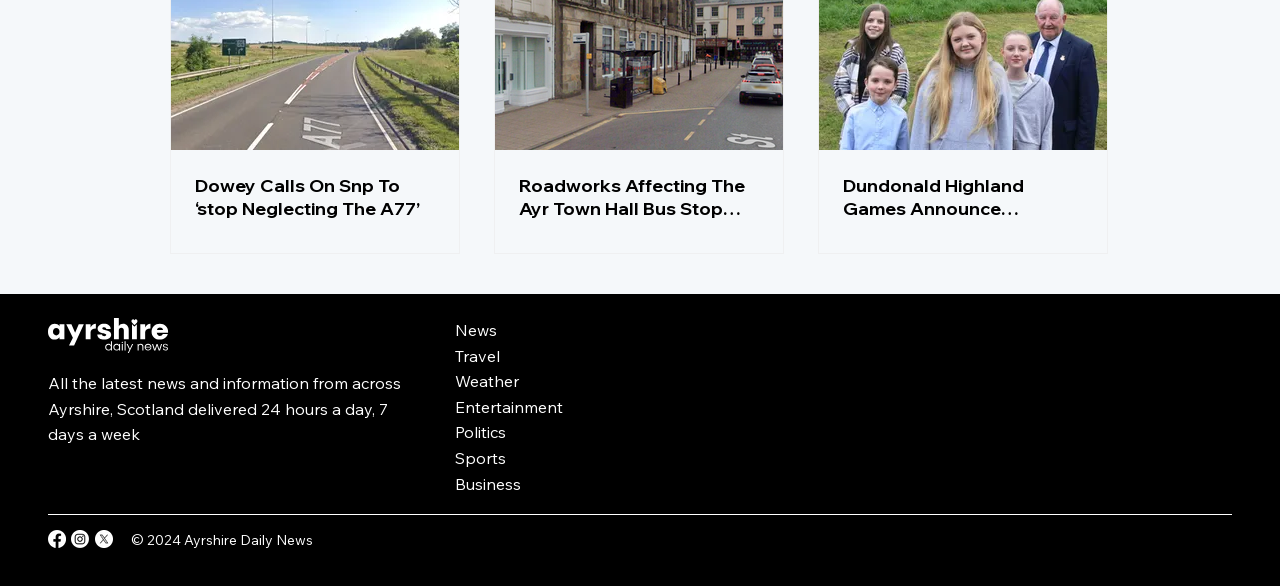How many navigation links are available on the website?
Based on the image, respond with a single word or phrase.

8